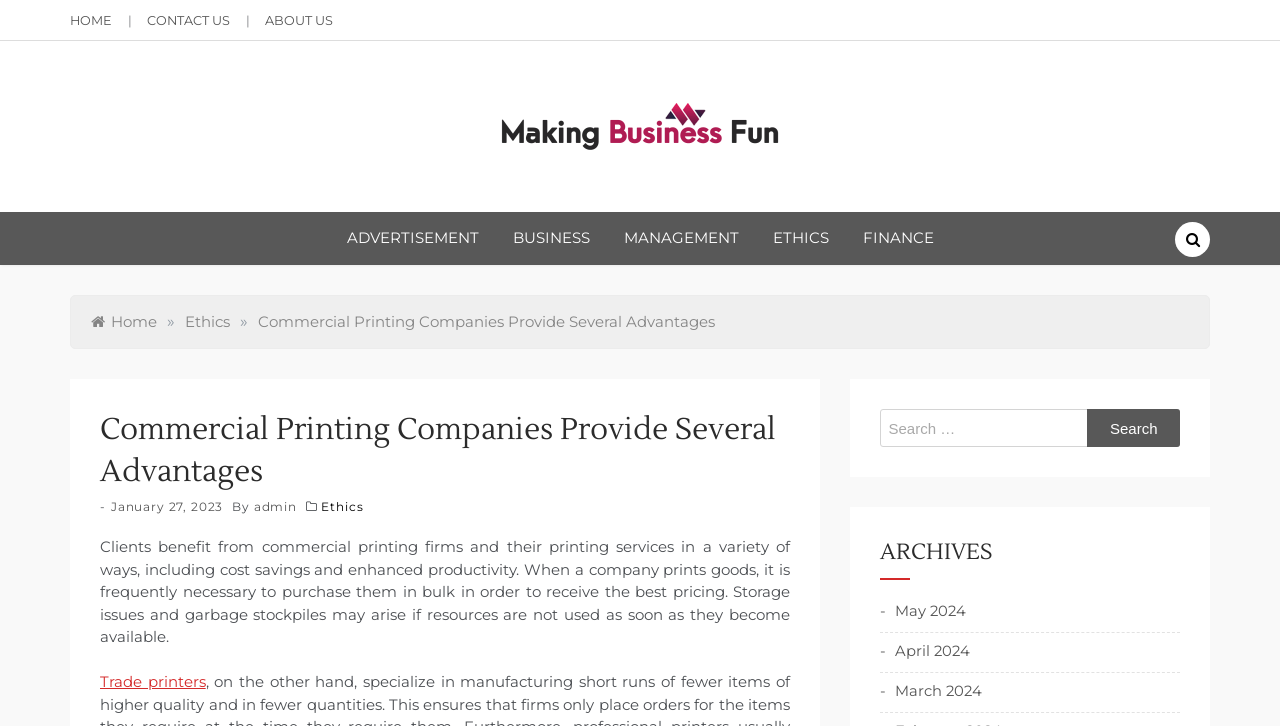Determine the bounding box coordinates of the clickable region to follow the instruction: "Click on the CONTACT US link".

[0.115, 0.018, 0.18, 0.039]